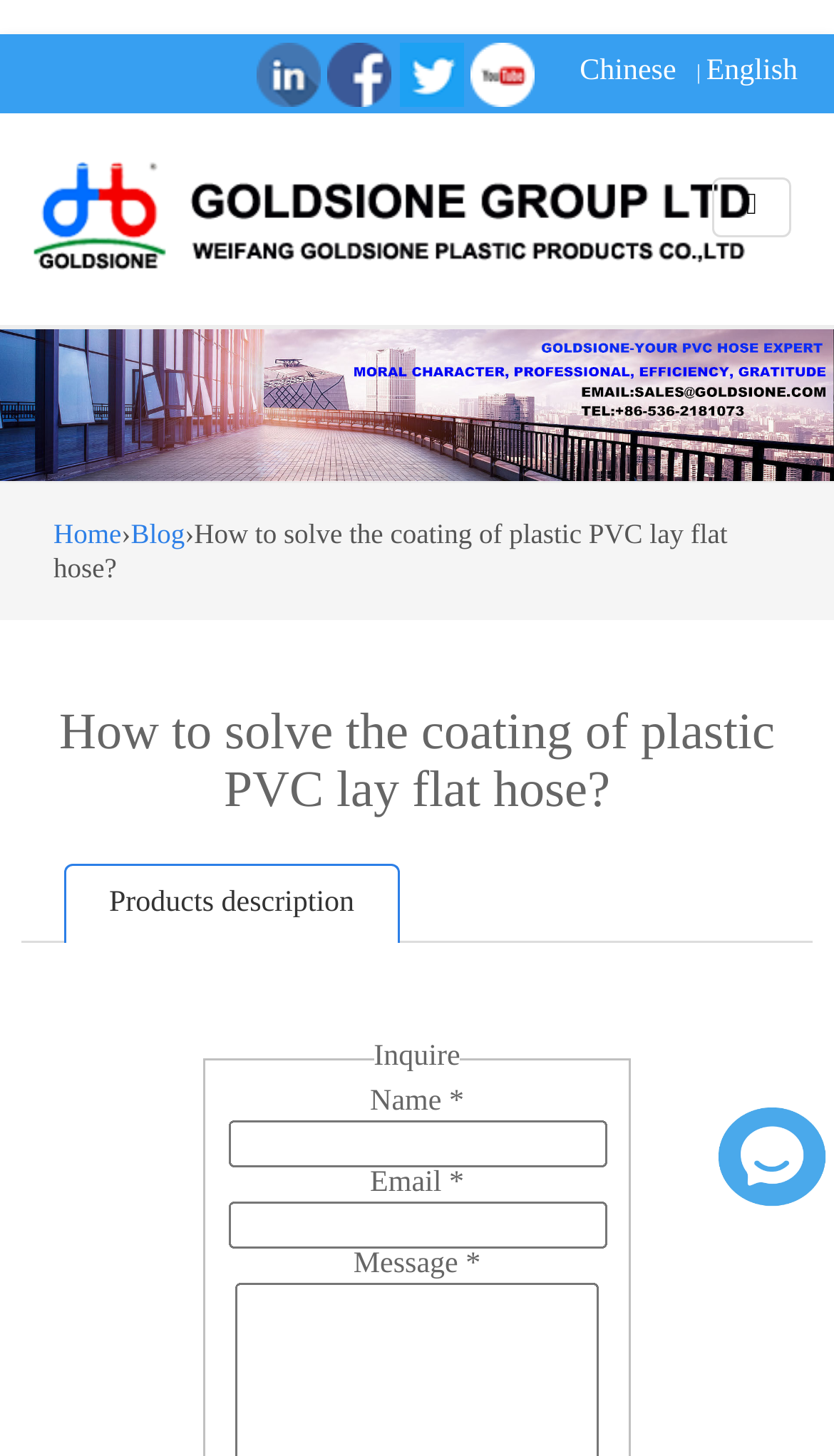Please answer the following question using a single word or phrase: 
What is the topic of the current article?

Coating of plastic PVC lay flat hose